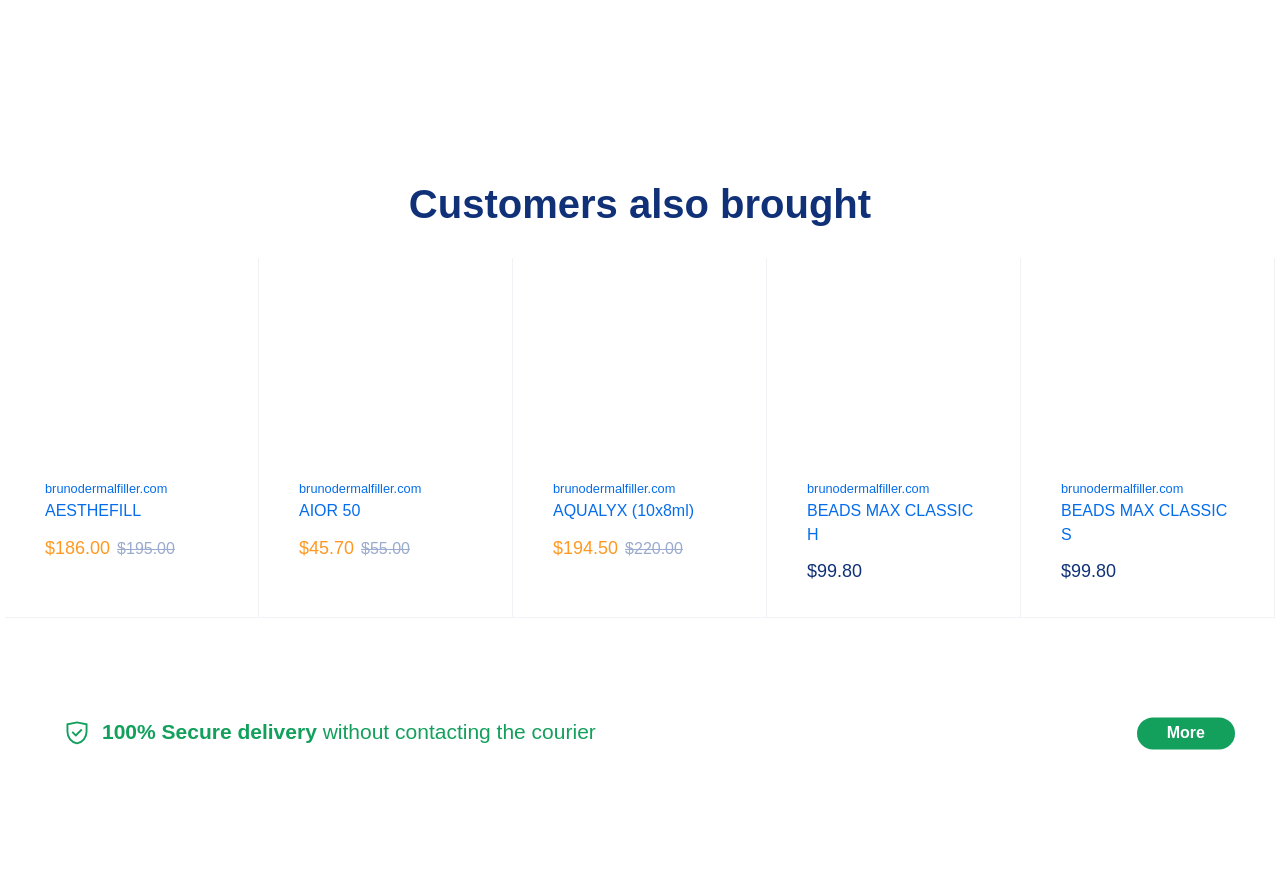Show the bounding box coordinates for the element that needs to be clicked to execute the following instruction: "Go to the 'Next post: ARE YOUR DECISIONS QUICK?'". Provide the coordinates in the form of four float numbers between 0 and 1, i.e., [left, top, right, bottom].

None